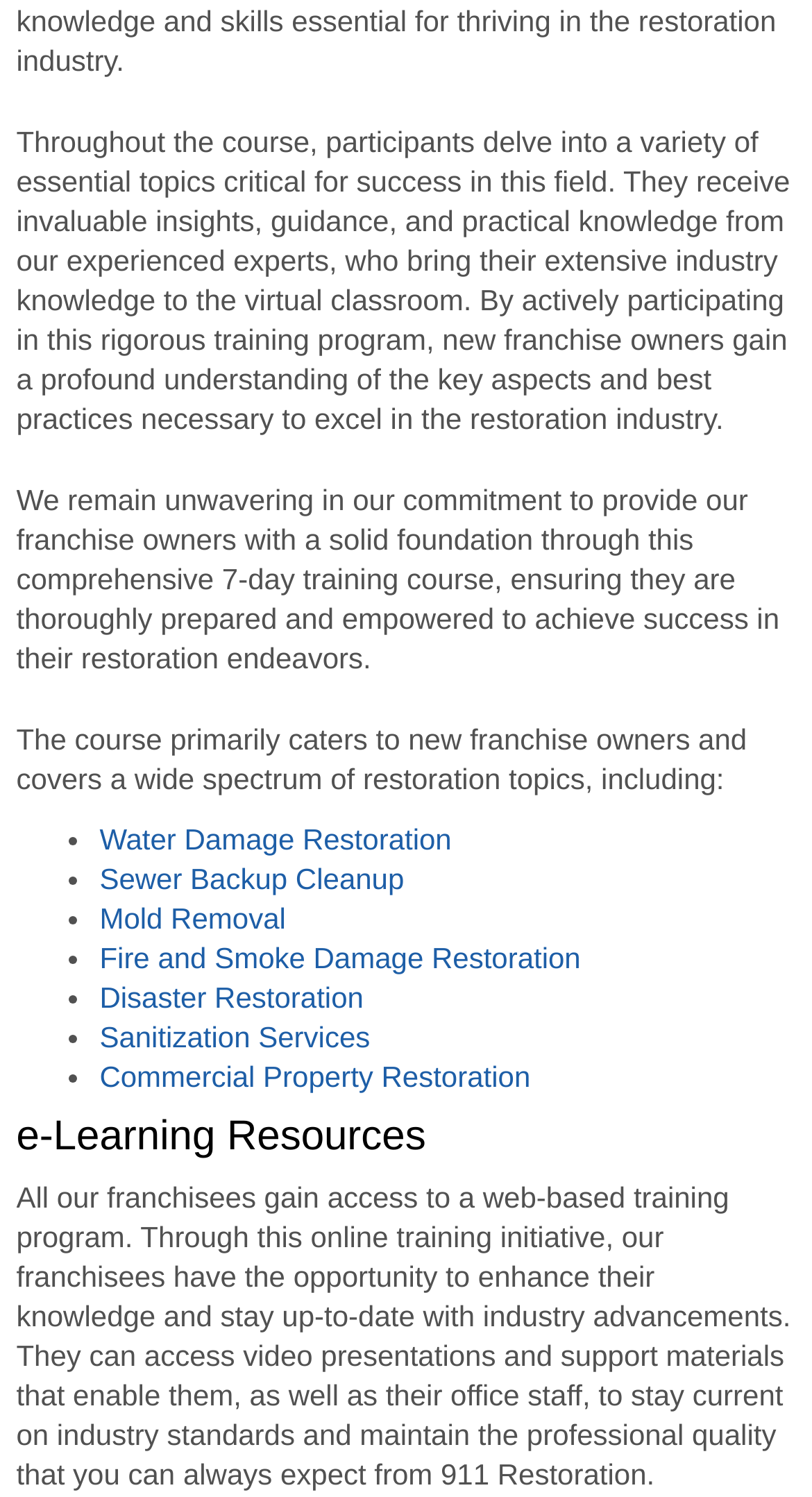Show the bounding box coordinates for the element that needs to be clicked to execute the following instruction: "Click on Commercial Property Restoration". Provide the coordinates in the form of four float numbers between 0 and 1, i.e., [left, top, right, bottom].

[0.123, 0.429, 0.653, 0.452]